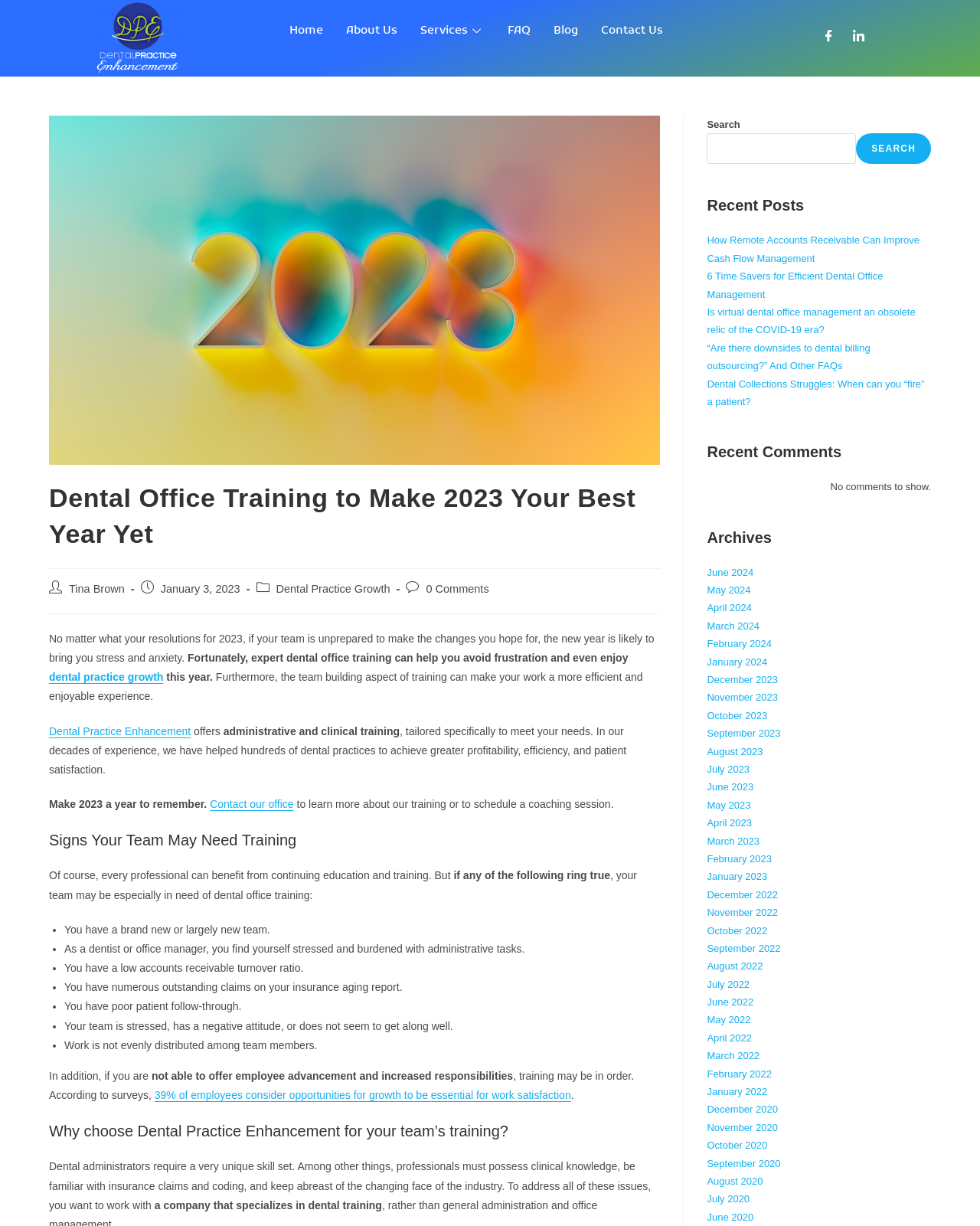What is the topic of the blog post?
Refer to the image and provide a one-word or short phrase answer.

Dental Office Training